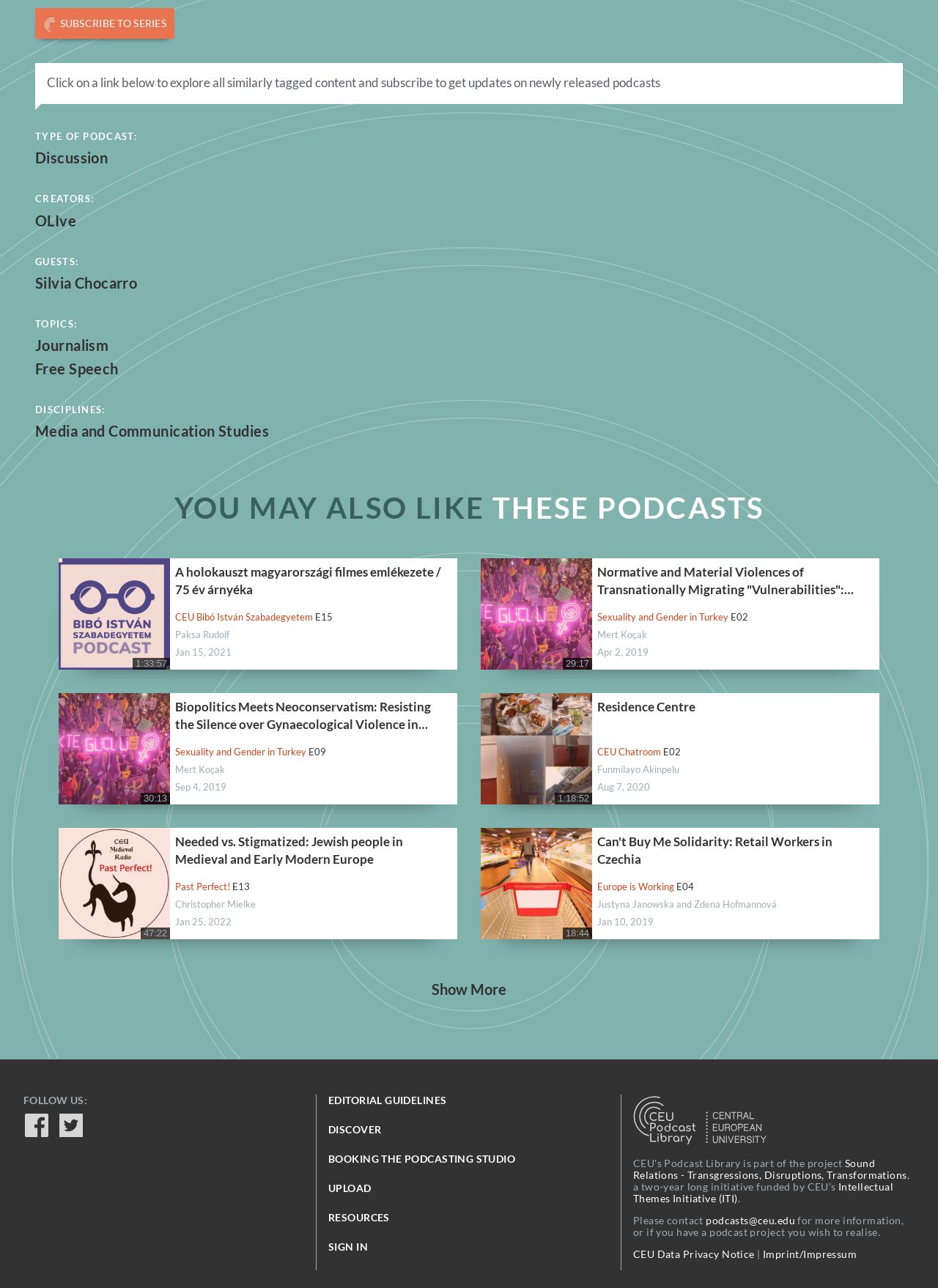Please predict the bounding box coordinates of the element's region where a click is necessary to complete the following instruction: "View the 'Categories' section". The coordinates should be represented by four float numbers between 0 and 1, i.e., [left, top, right, bottom].

None